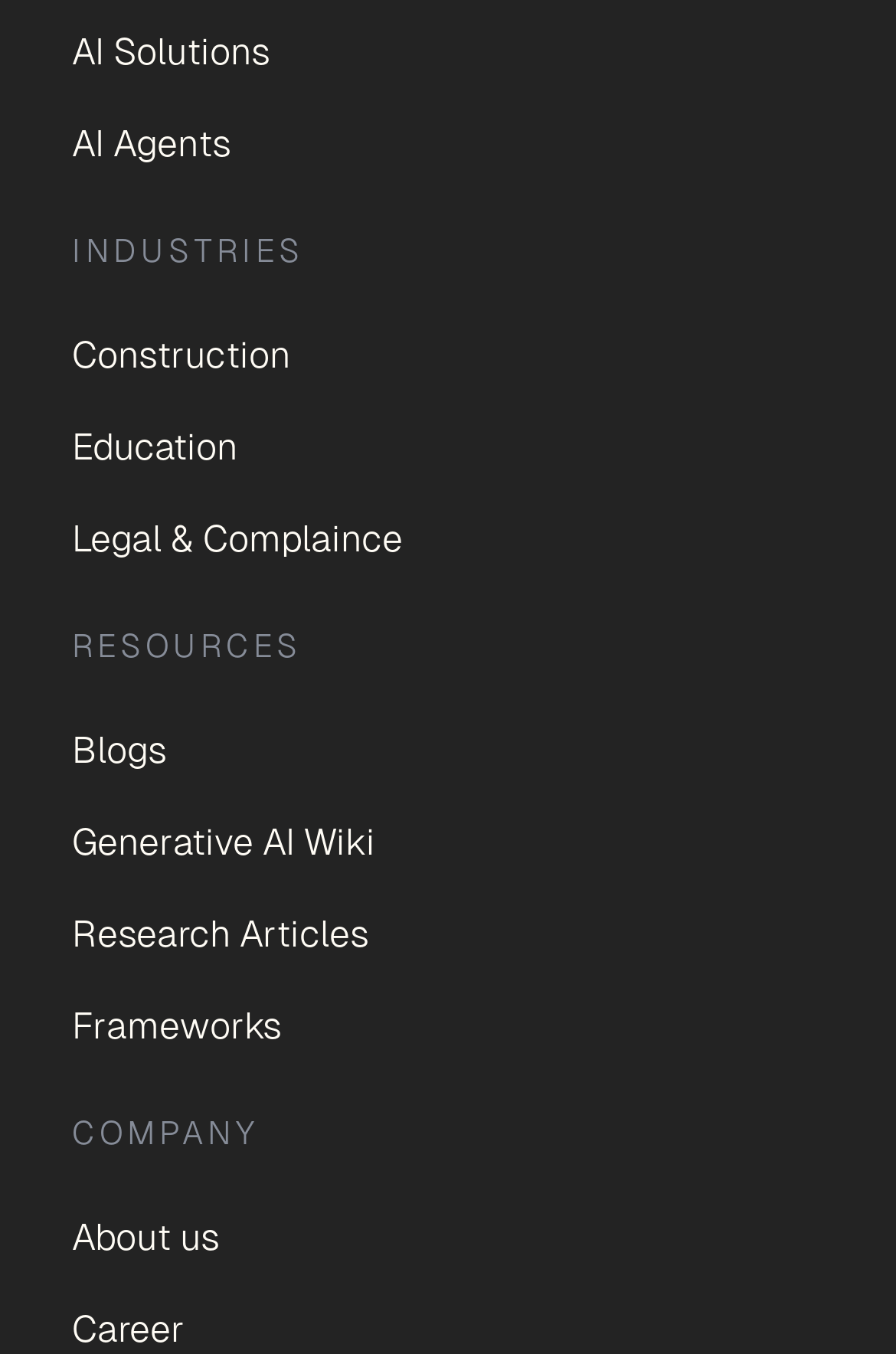Indicate the bounding box coordinates of the element that needs to be clicked to satisfy the following instruction: "Read Research Articles". The coordinates should be four float numbers between 0 and 1, i.e., [left, top, right, bottom].

[0.08, 0.671, 0.92, 0.711]